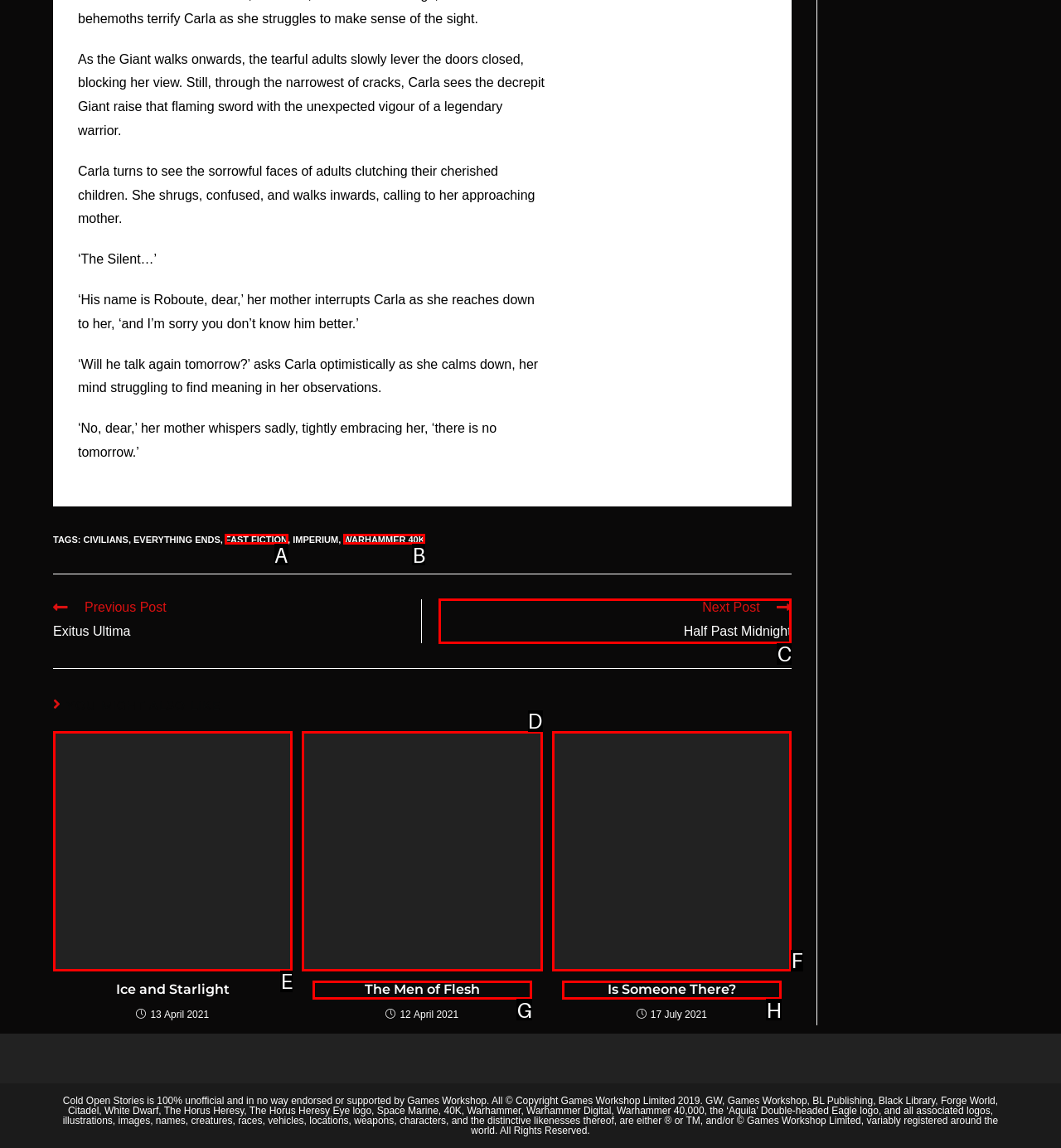Tell me which one HTML element I should click to complete this task: Read more about the article The Men of Flesh Answer with the option's letter from the given choices directly.

D